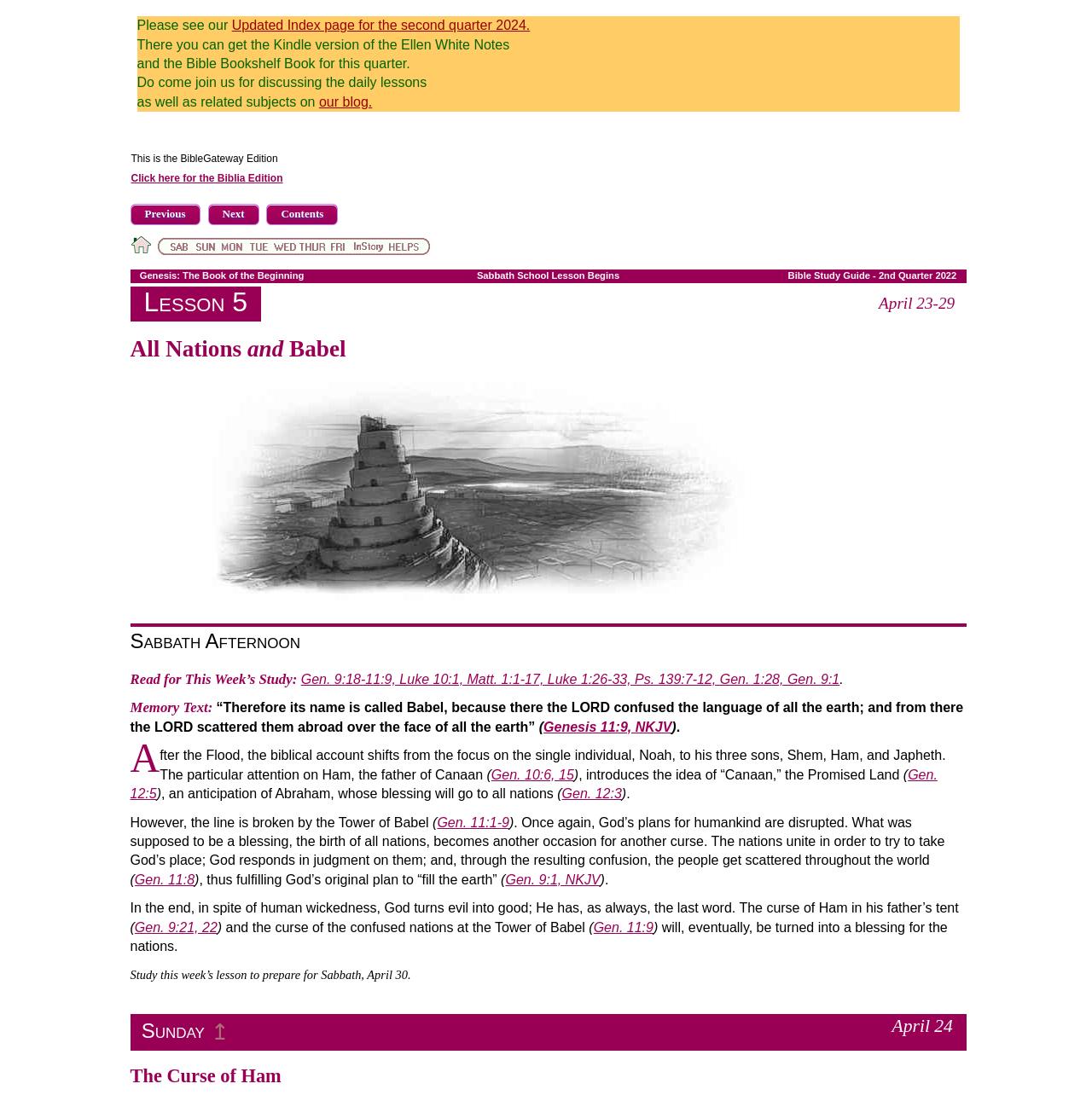Based on the image, please respond to the question with as much detail as possible:
What is the memory text for this week's study?

The memory text for this week's study is '“Therefore its name is called Babel, because there the LORD confused the language of all the earth; and from there the LORD scattered them abroad over the face of all the earth”' from Genesis 11:9, NKJV, as indicated by the static text and link.